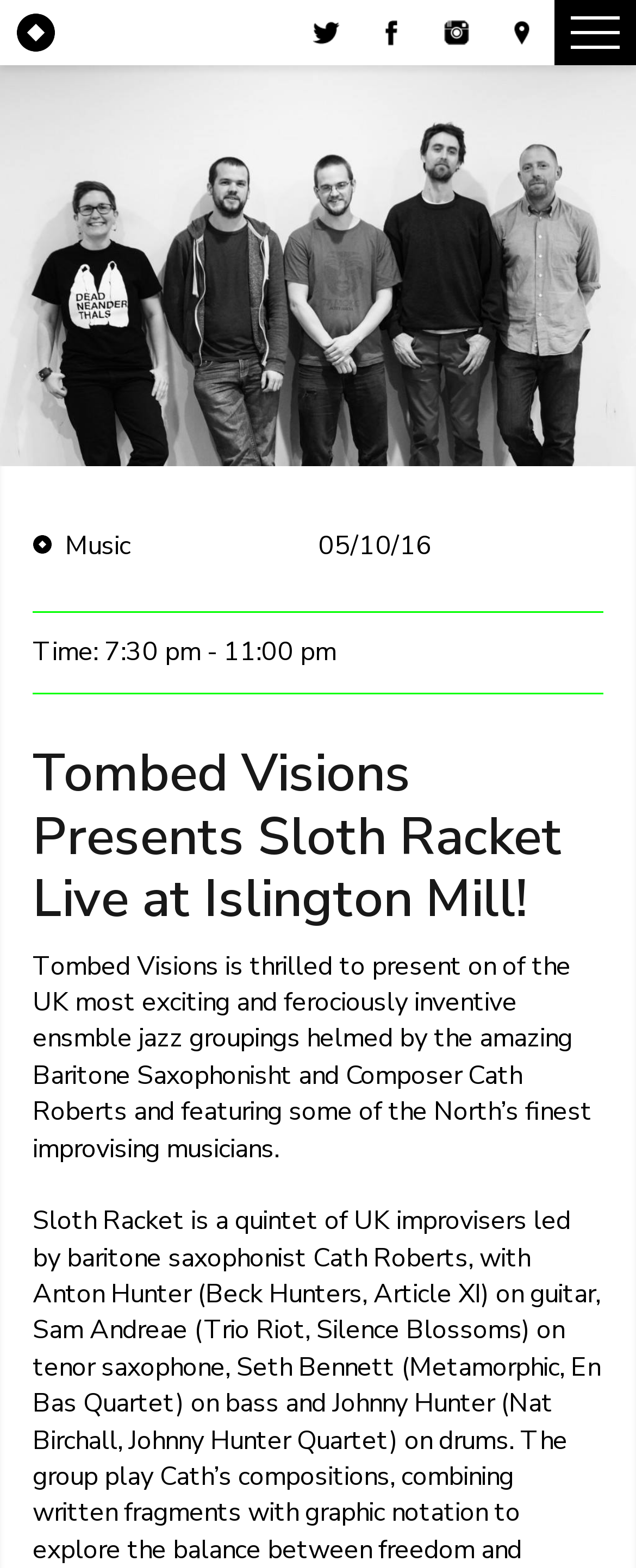What social media platforms are available?
Using the details shown in the screenshot, provide a comprehensive answer to the question.

I found the social media platforms by looking at the link elements which say 'Twitter', 'Facebook', and 'Instagram'. These are likely to be the social media platforms available.